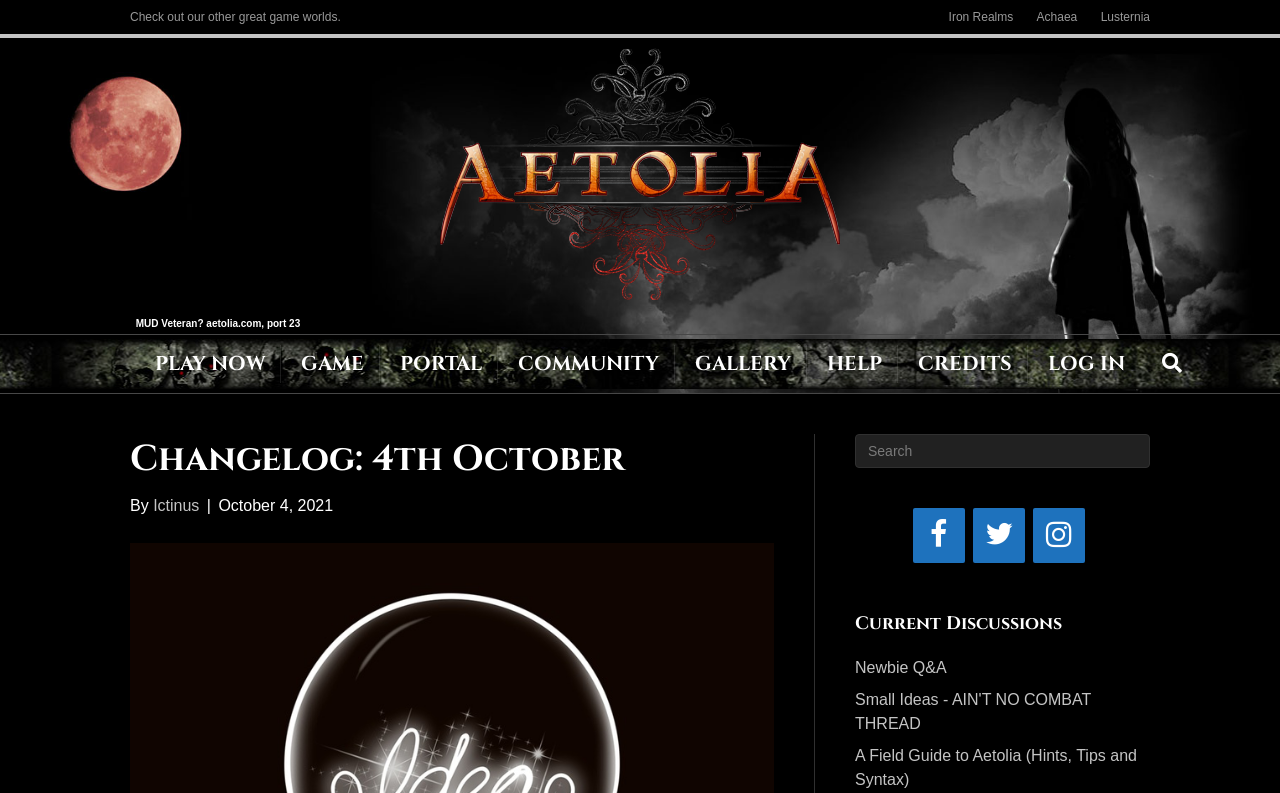Use a single word or phrase to answer the question: What is the position of the 'LOG IN' link?

Right side of the Header Menu